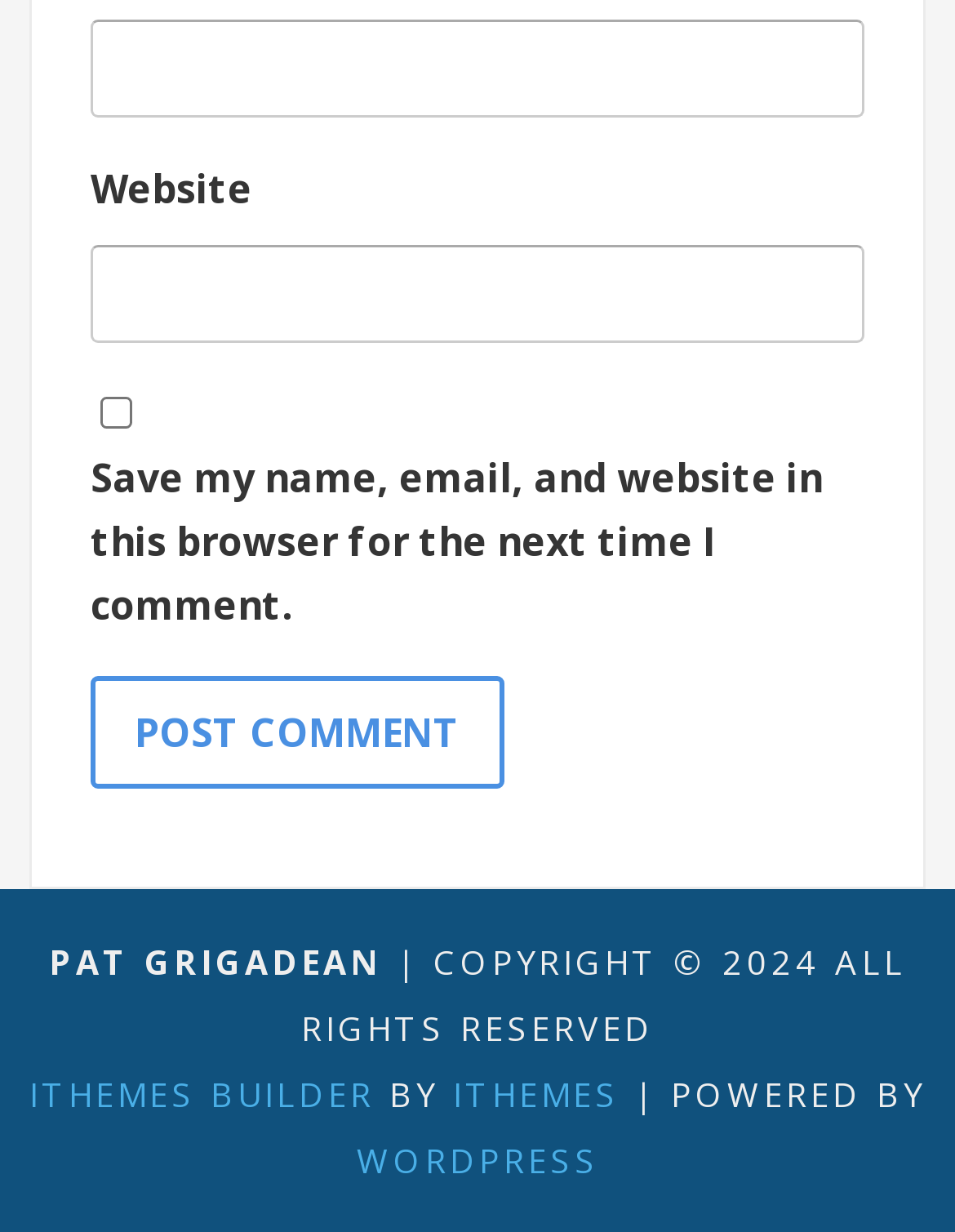Provide the bounding box coordinates for the UI element that is described as: "WordPress".

[0.373, 0.923, 0.627, 0.96]